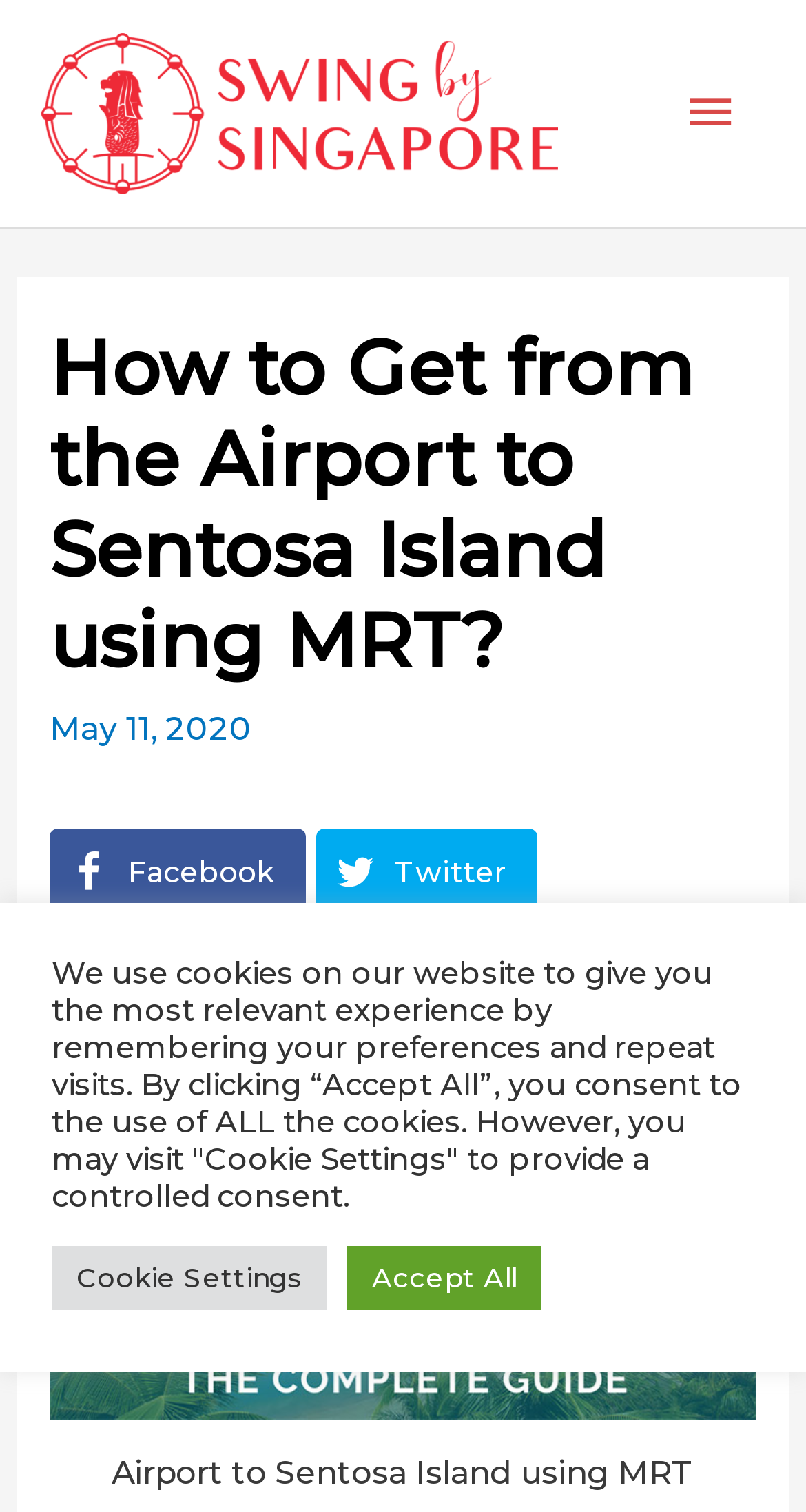Please identify the bounding box coordinates of the element's region that I should click in order to complete the following instruction: "Visit Swing By Singapore website". The bounding box coordinates consist of four float numbers between 0 and 1, i.e., [left, top, right, bottom].

[0.051, 0.06, 0.692, 0.086]